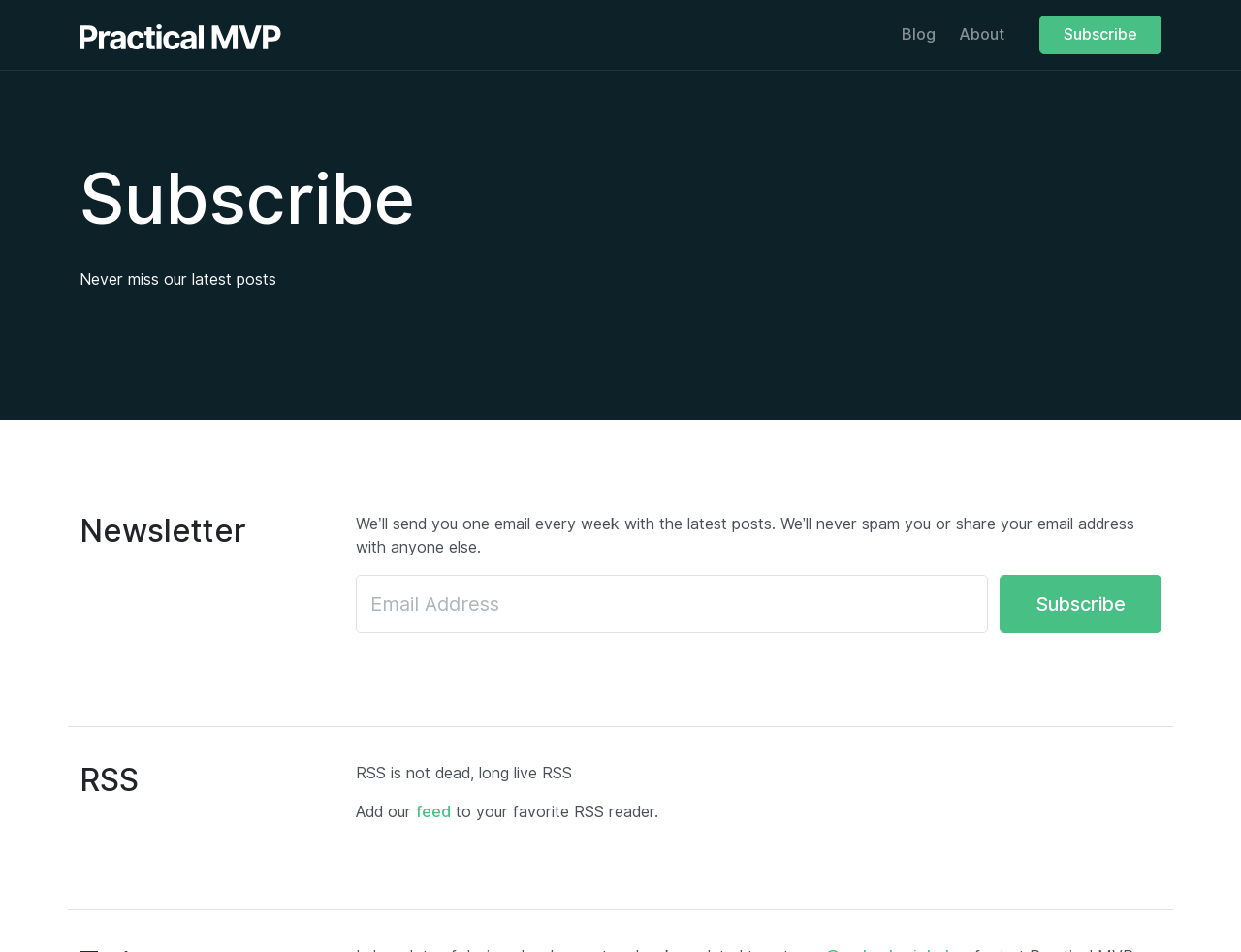What is the name of the link next to the 'Leap' image?
Using the image, provide a detailed and thorough answer to the question.

The link next to the 'Leap' image has the same text 'Leap', indicating that it is a link to a related webpage or resource.